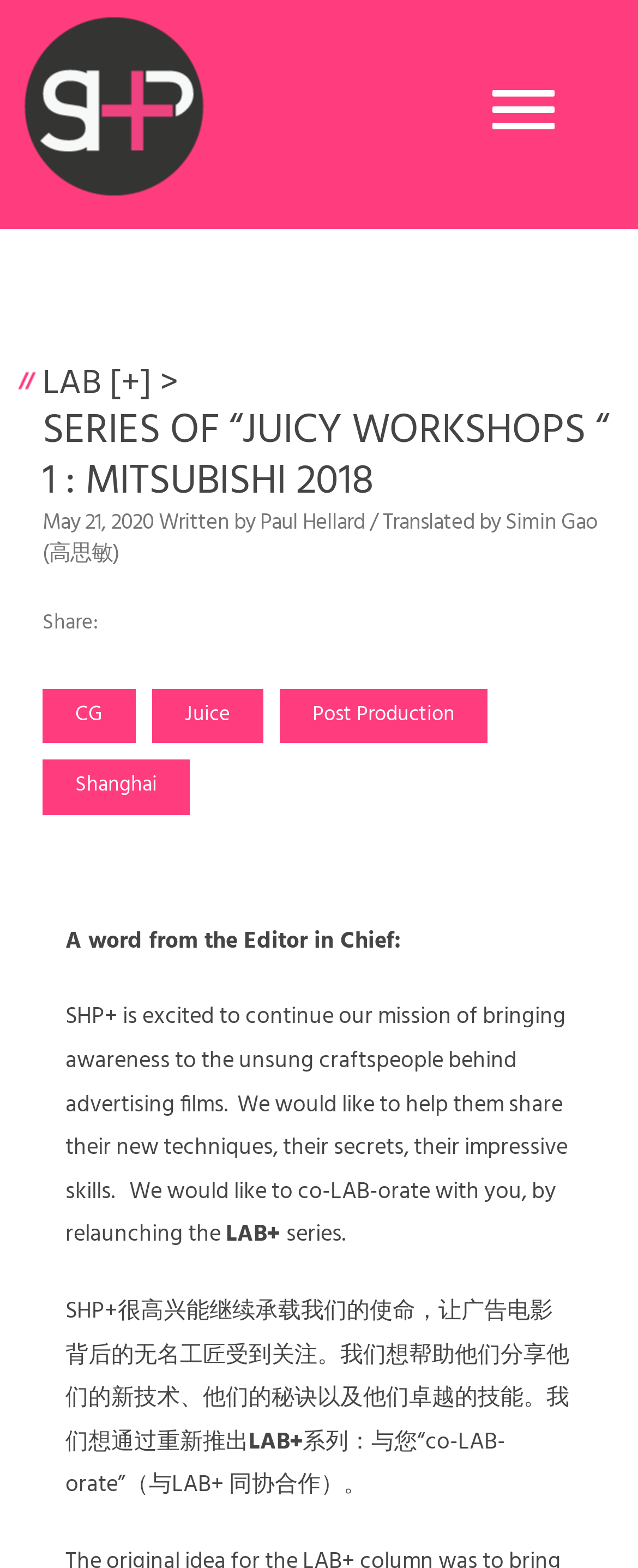Give a concise answer of one word or phrase to the question: 
What is the date of the article?

May 21, 2020